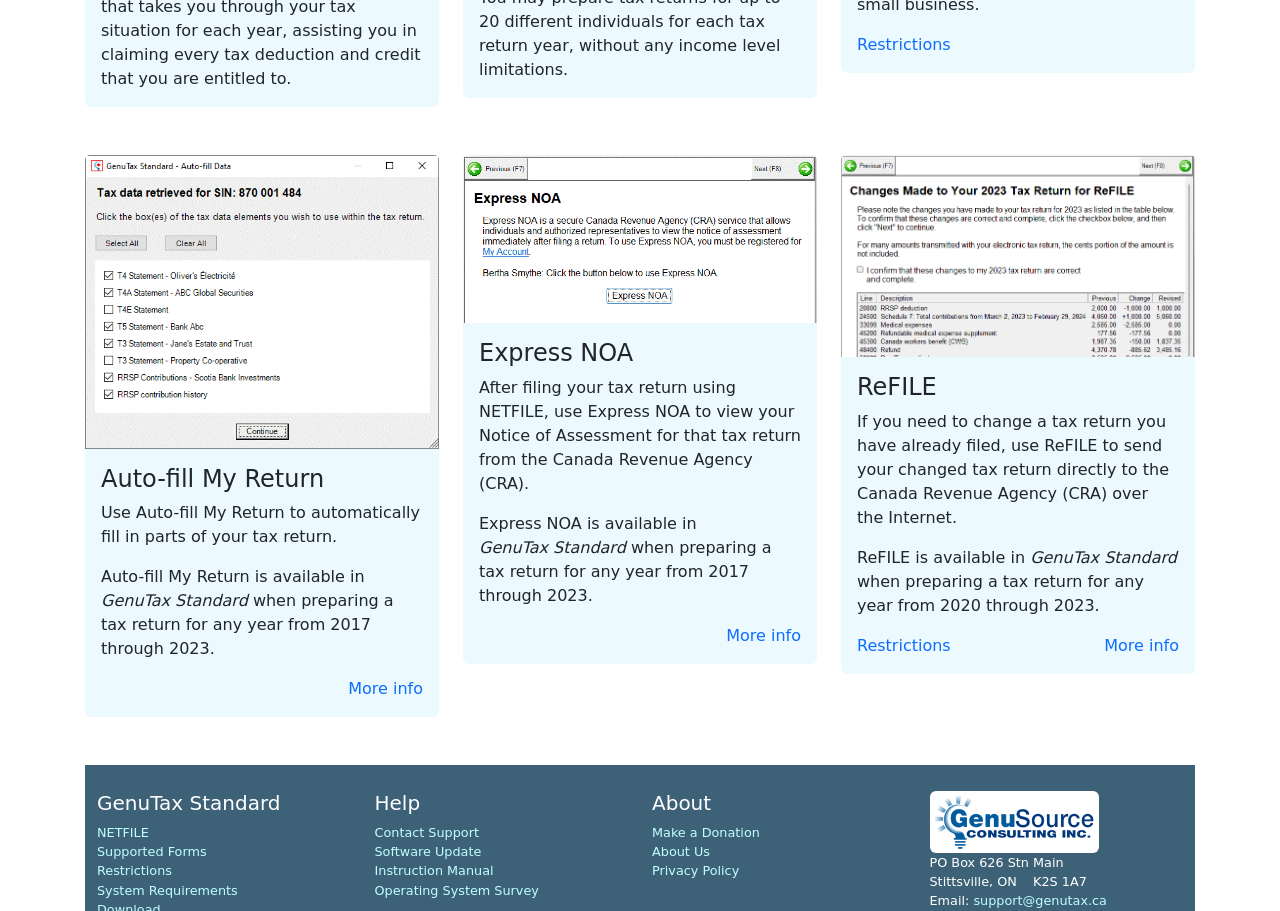What is Express NOA used for?
Carefully analyze the image and provide a thorough answer to the question.

Express NOA is used to view the Notice of Assessment for a tax return from the Canada Revenue Agency (CRA) after filing a tax return using NETFILE. This is stated in the StaticText element with the text 'After filing your tax return using NETFILE, use Express NOA to view your Notice of Assessment for that tax return from the Canada Revenue Agency (CRA).'